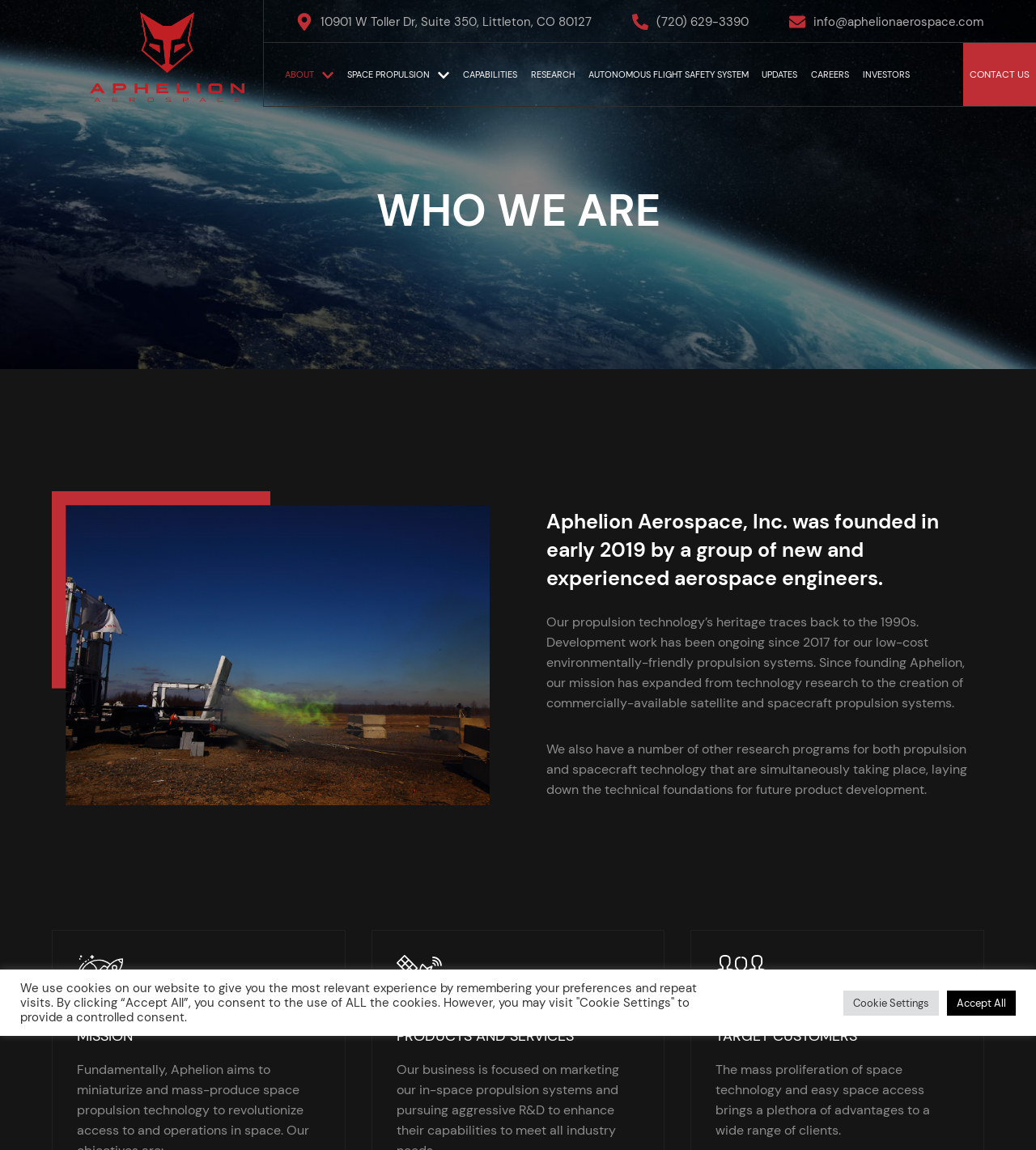Locate the bounding box coordinates of the element to click to perform the following action: 'Visit the CONTACT US page'. The coordinates should be given as four float values between 0 and 1, in the form of [left, top, right, bottom].

[0.93, 0.037, 1.0, 0.092]